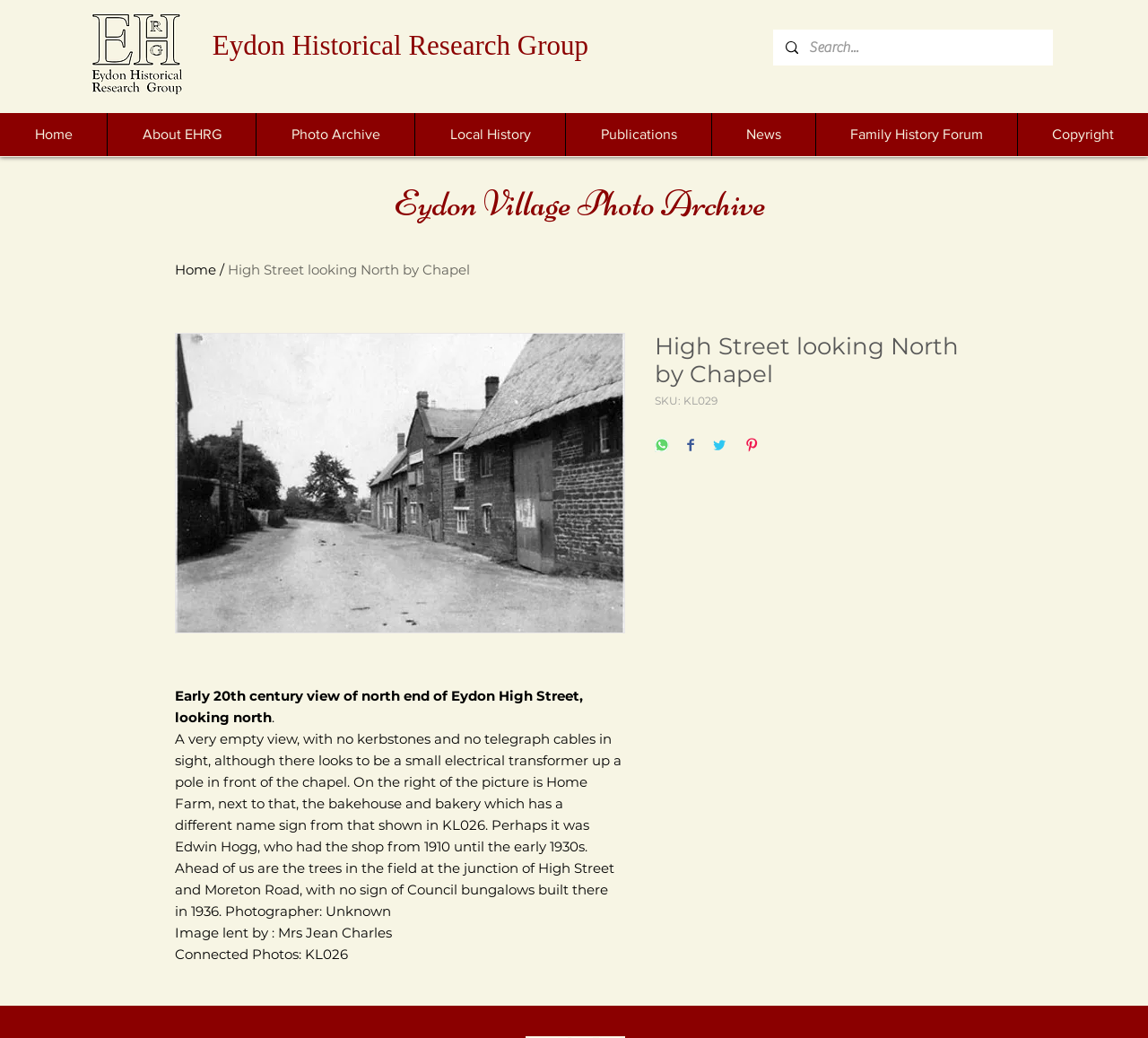Refer to the image and answer the question with as much detail as possible: What is the name of the village in the photo?

The answer can be found in the text description of the image, which states 'Early 20th century view of north end of Eydon High Street, looking north...'. The village name is mentioned as 'Eydon'.